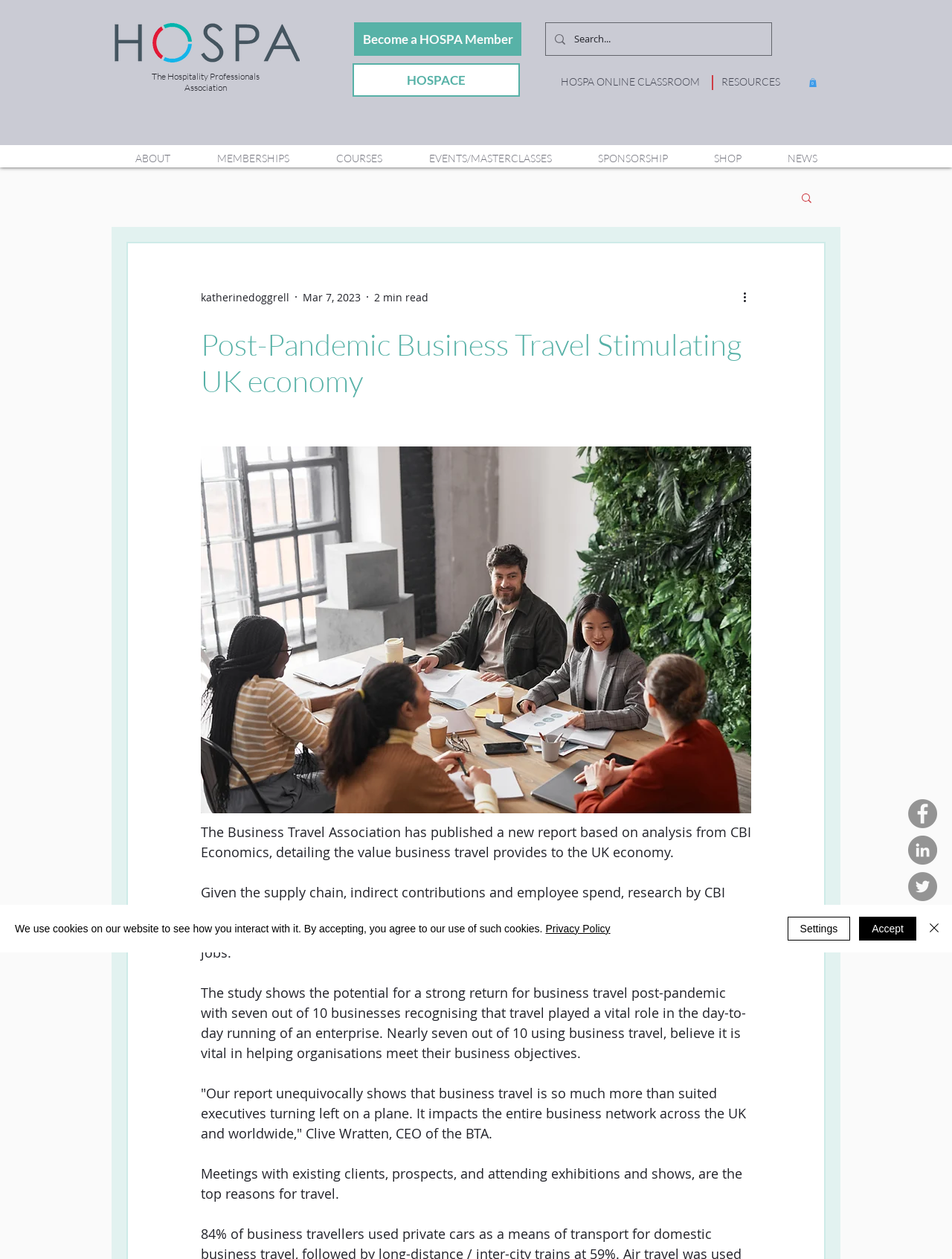Determine the bounding box coordinates of the element's region needed to click to follow the instruction: "Go to HOSPA ONLINE CLASSROOM". Provide these coordinates as four float numbers between 0 and 1, formatted as [left, top, right, bottom].

[0.589, 0.06, 0.735, 0.07]